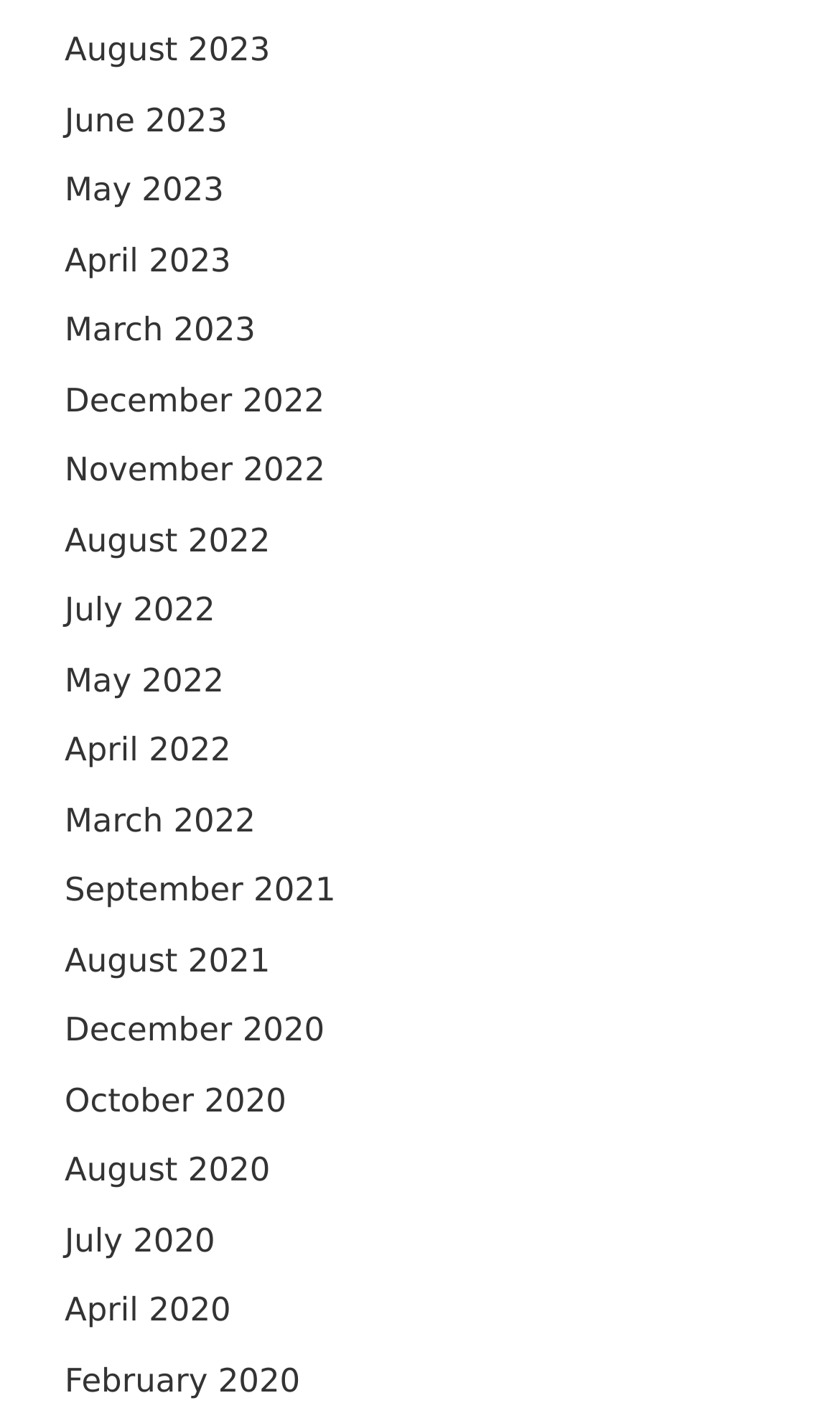Answer the following query with a single word or phrase:
What is the earliest month listed?

February 2020